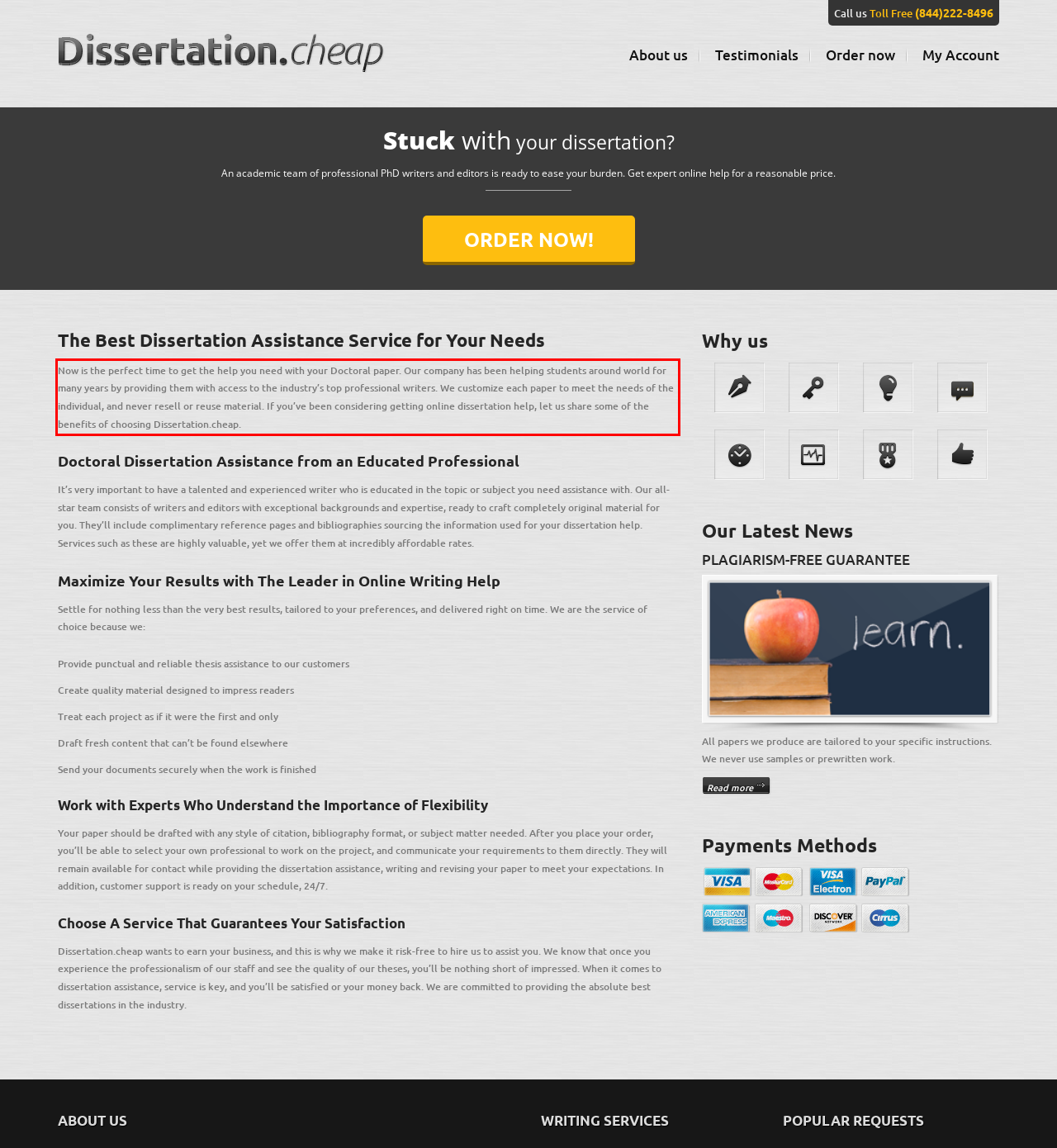Please perform OCR on the text within the red rectangle in the webpage screenshot and return the text content.

Now is the perfect time to get the help you need with your Doctoral paper. Our company has been helping students around world for many years by providing them with access to the industry’s top professional writers. We customize each paper to meet the needs of the individual, and never resell or reuse material. If you’ve been considering getting online dissertation help, let us share some of the benefits of choosing Dissertation.cheap.